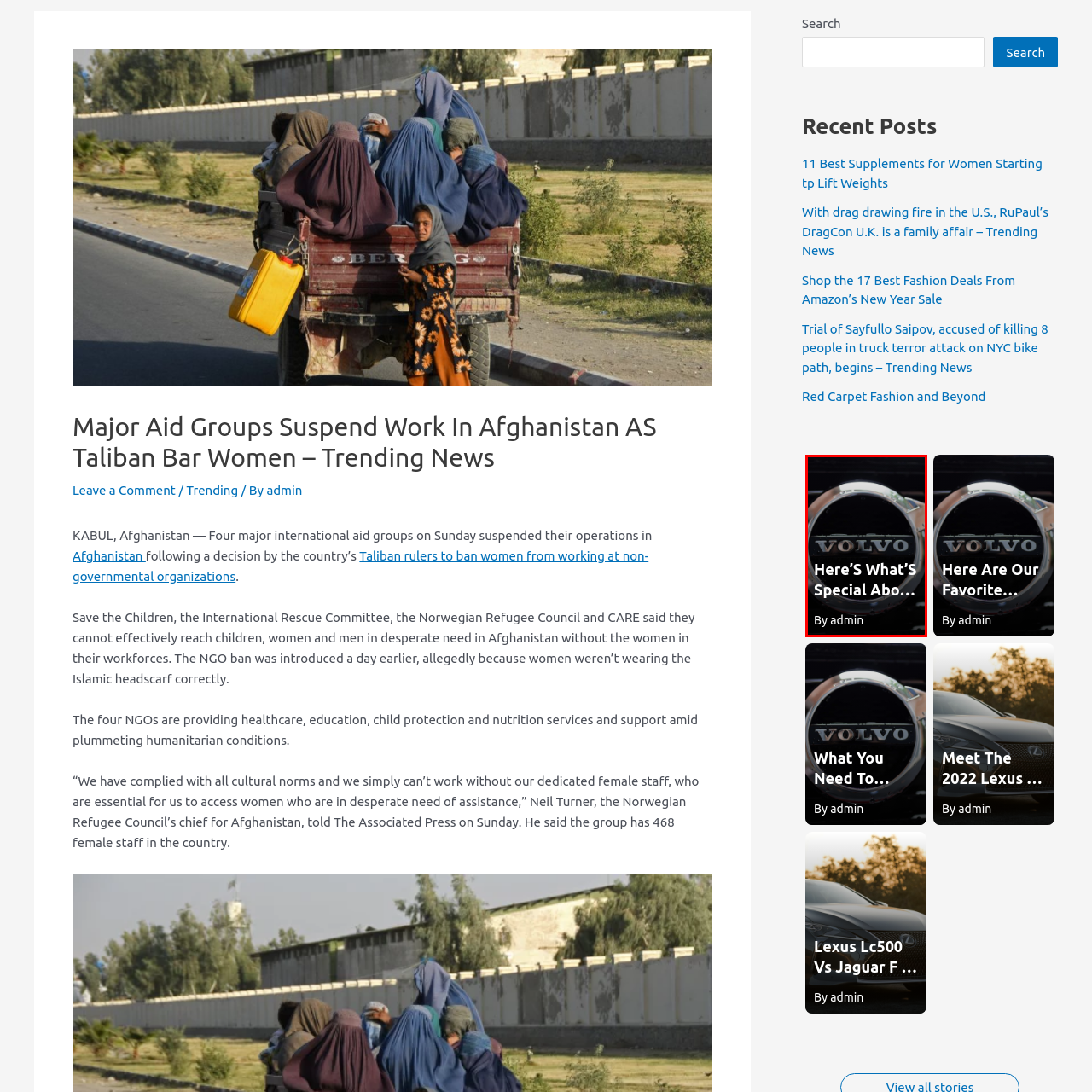Look at the image enclosed within the red outline and answer the question with a single word or phrase:
What is the author of the post?

Admin